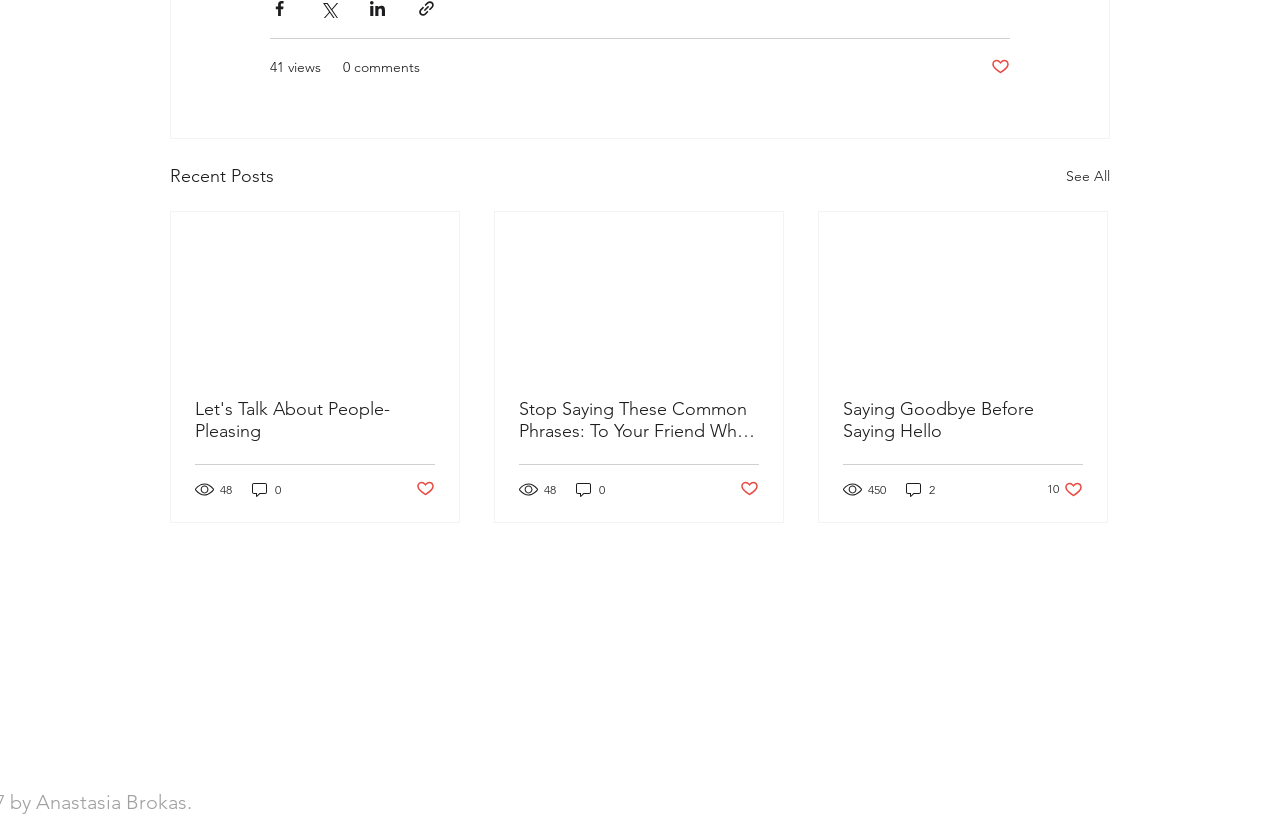Please identify the bounding box coordinates of the element on the webpage that should be clicked to follow this instruction: "View post details". The bounding box coordinates should be given as four float numbers between 0 and 1, formatted as [left, top, right, bottom].

[0.134, 0.256, 0.359, 0.451]